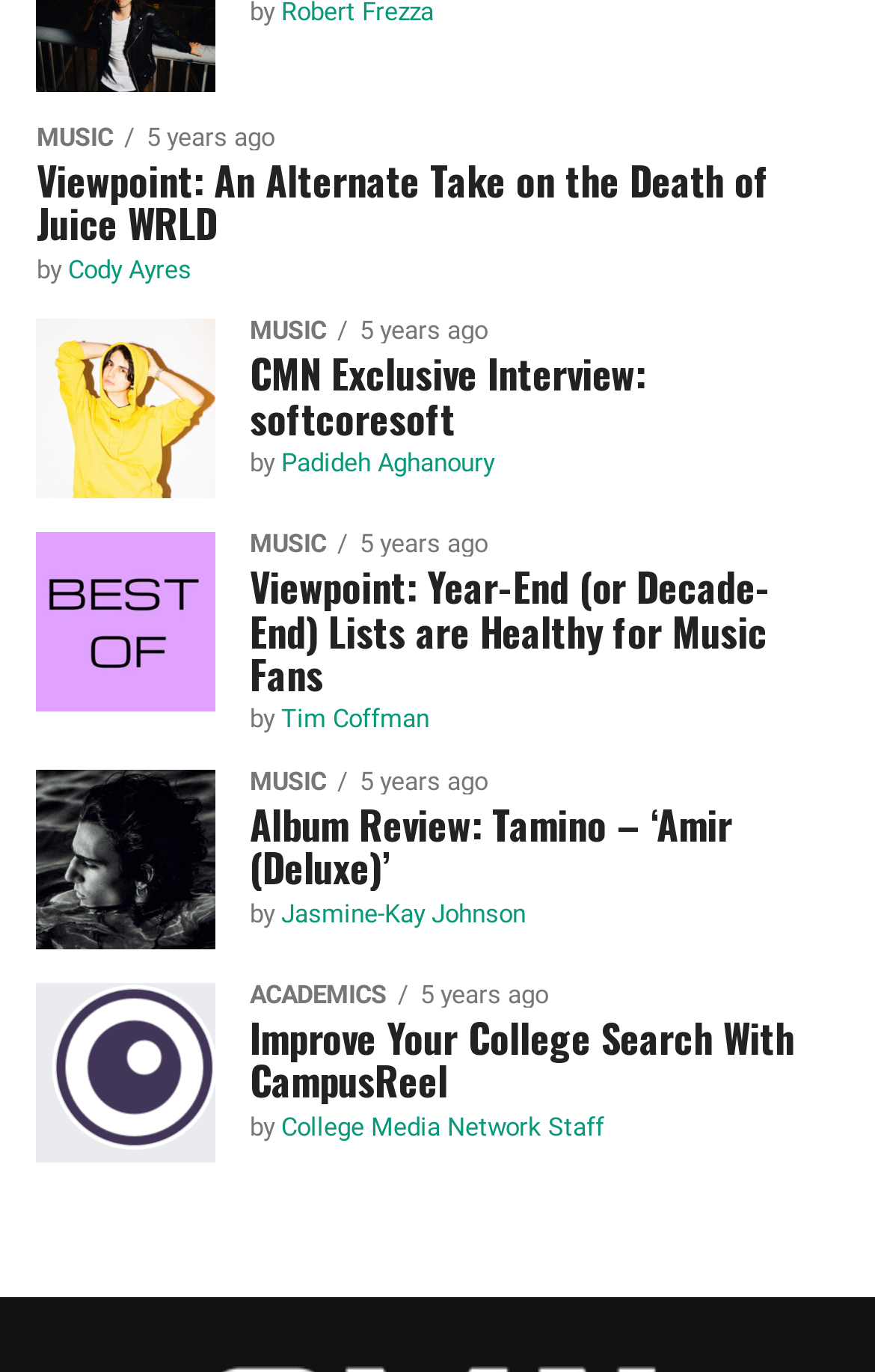What is the second category label on the webpage?
Please give a detailed and thorough answer to the question, covering all relevant points.

The second category label on the webpage is 'ACADEMICS', which is a static text element located below the 'MUSIC' category label.